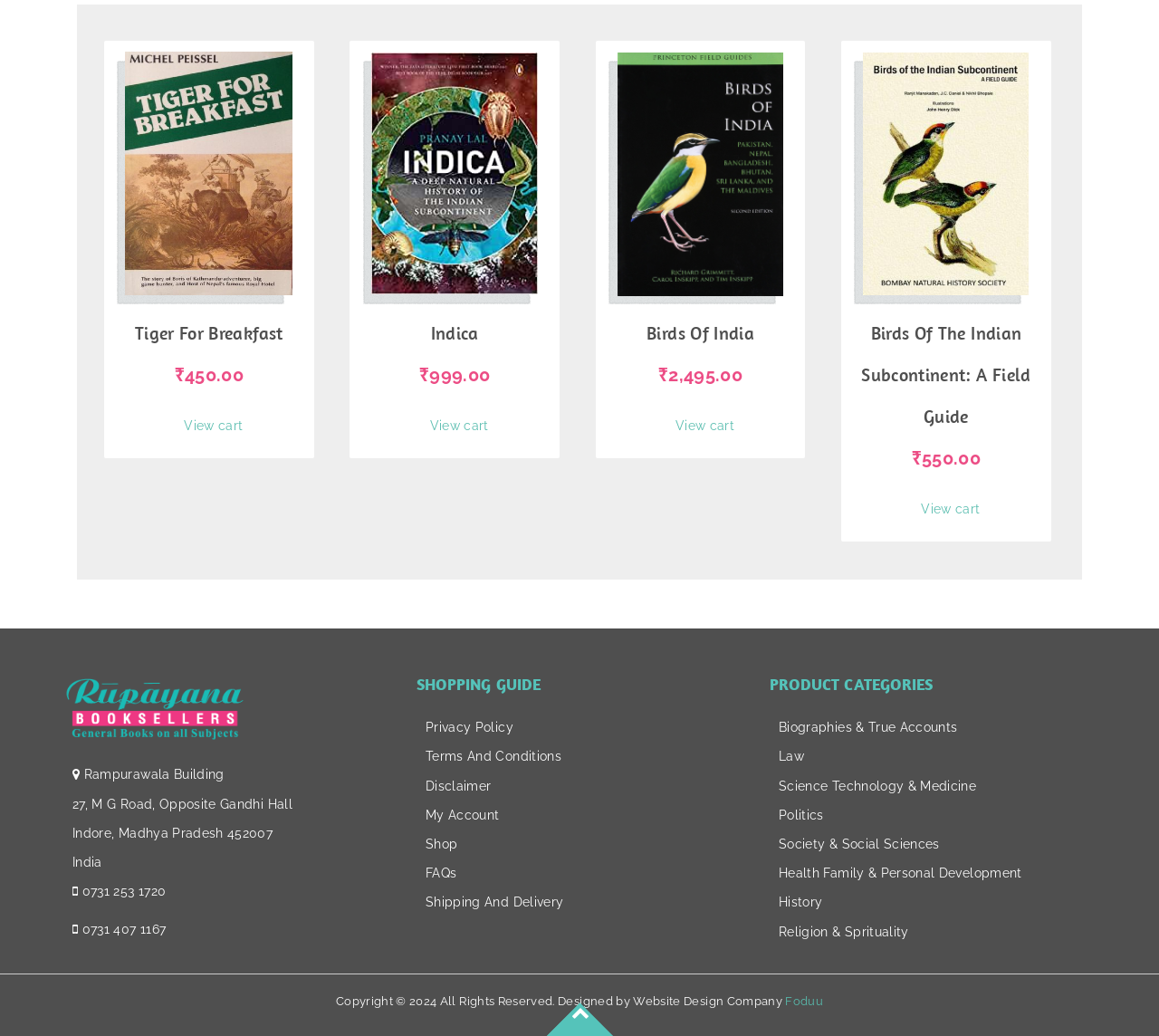What is the address of the Rampurawala Building?
Look at the webpage screenshot and answer the question with a detailed explanation.

The address of the Rampurawala Building can be found by looking at the series of StaticText elements under the contentinfo element, which provide the address in a hierarchical structure.